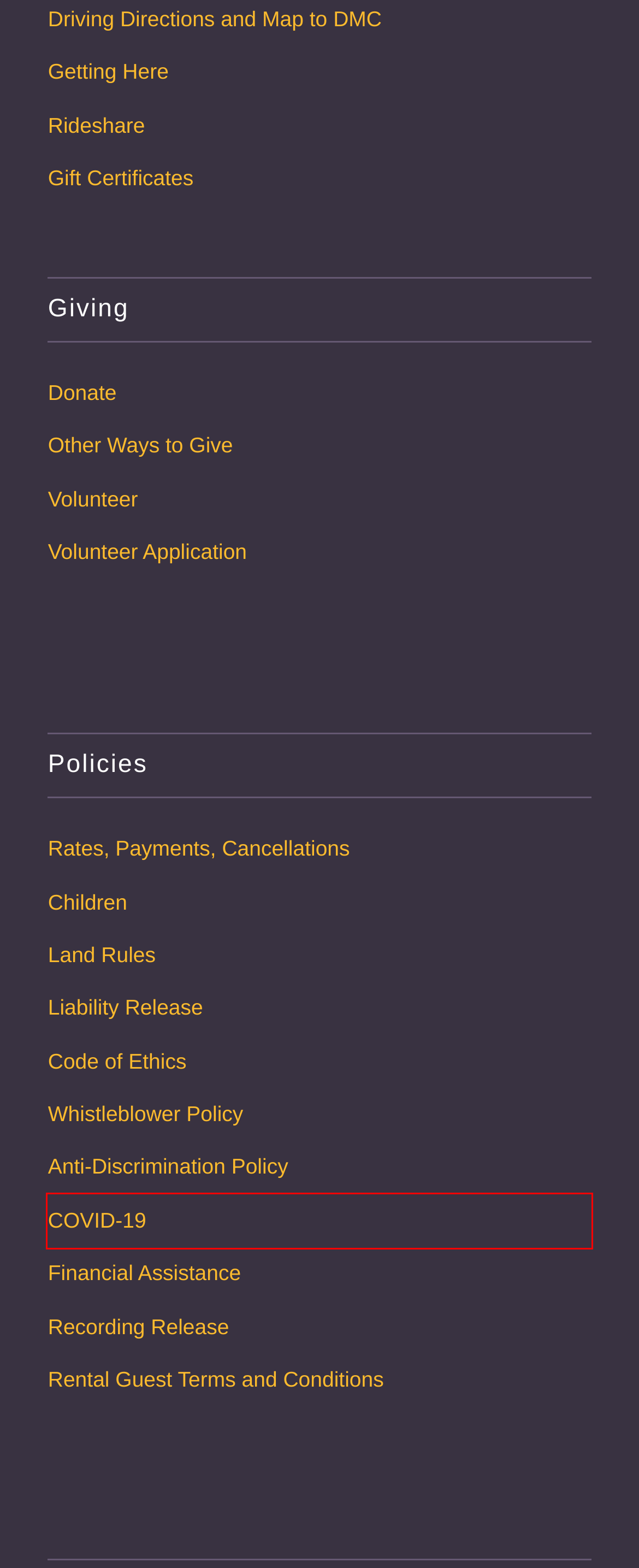You are looking at a screenshot of a webpage with a red bounding box around an element. Determine the best matching webpage description for the new webpage resulting from clicking the element in the red bounding box. Here are the descriptions:
A. Rideshare - Drala Mountain Center
B. Rates, Payments, Cancellations - Drala Mountain Center
C. Financial Assistance - Drala Mountain Center
D. COVID-19 Policy - Drala Mountain Center
E. Children at Drala Mountain Center - Drala Mountain Center
F. Liability Release - Drala Mountain Center
G. Rental Guest Terms and Conditions - Drala Mountain Center
H. Volunteer Application - Drala Mountain Center

D